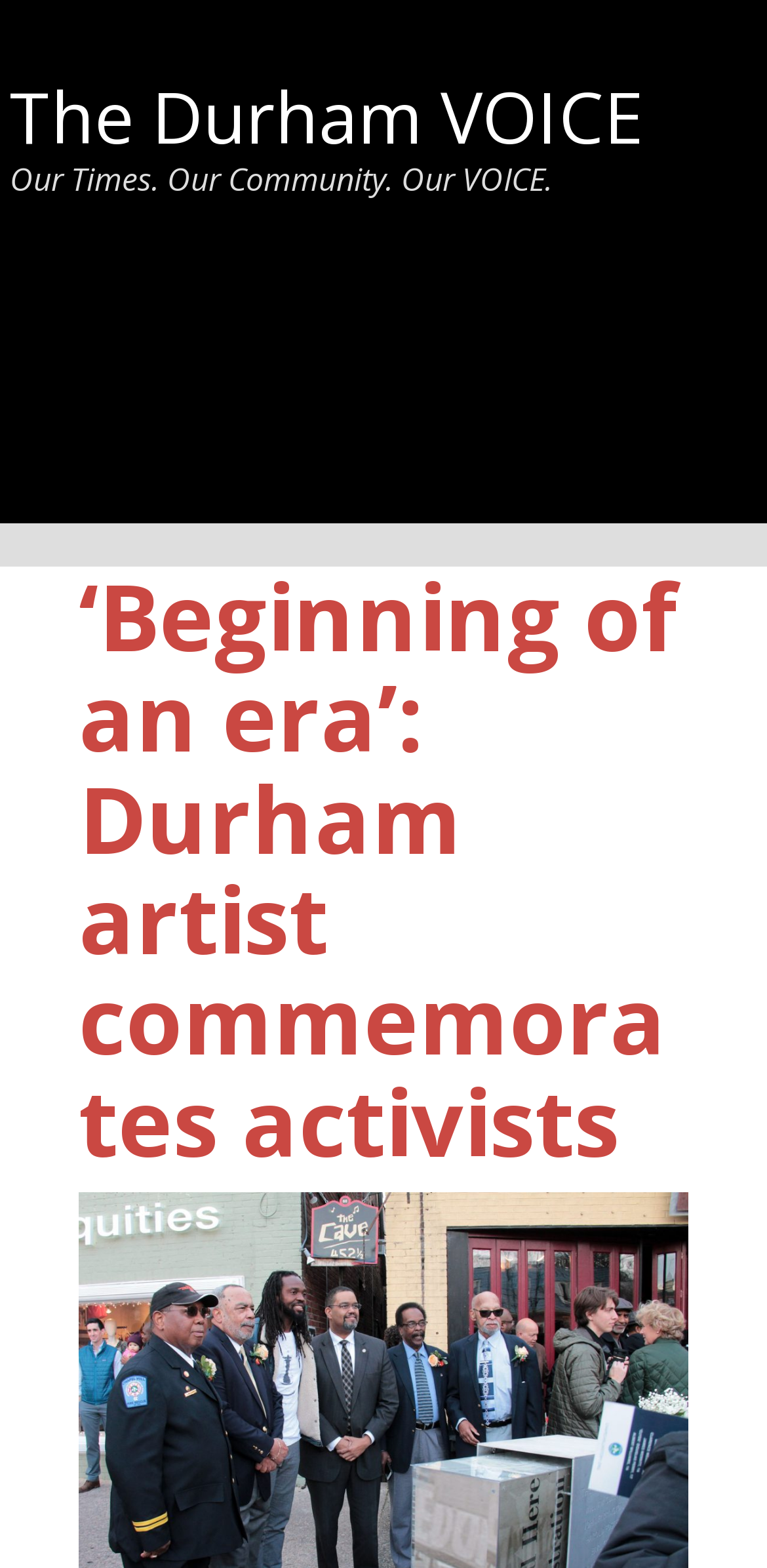Can you locate the main headline on this webpage and provide its text content?

The Durham VOICE
Our Times. Our Community. Our VOICE.